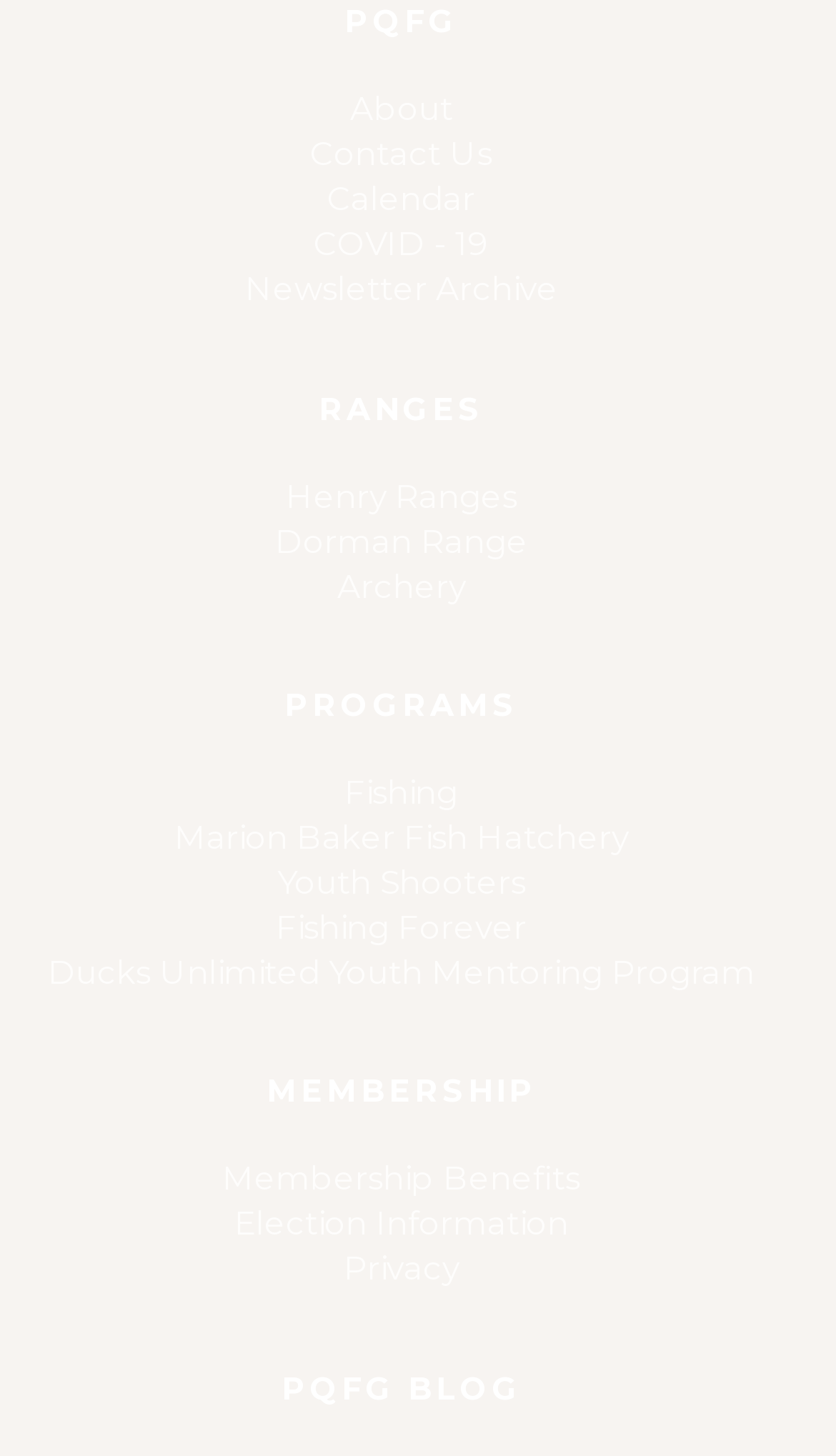Identify the bounding box coordinates of the specific part of the webpage to click to complete this instruction: "Explore the PROGRAMS".

[0.303, 0.462, 0.657, 0.507]